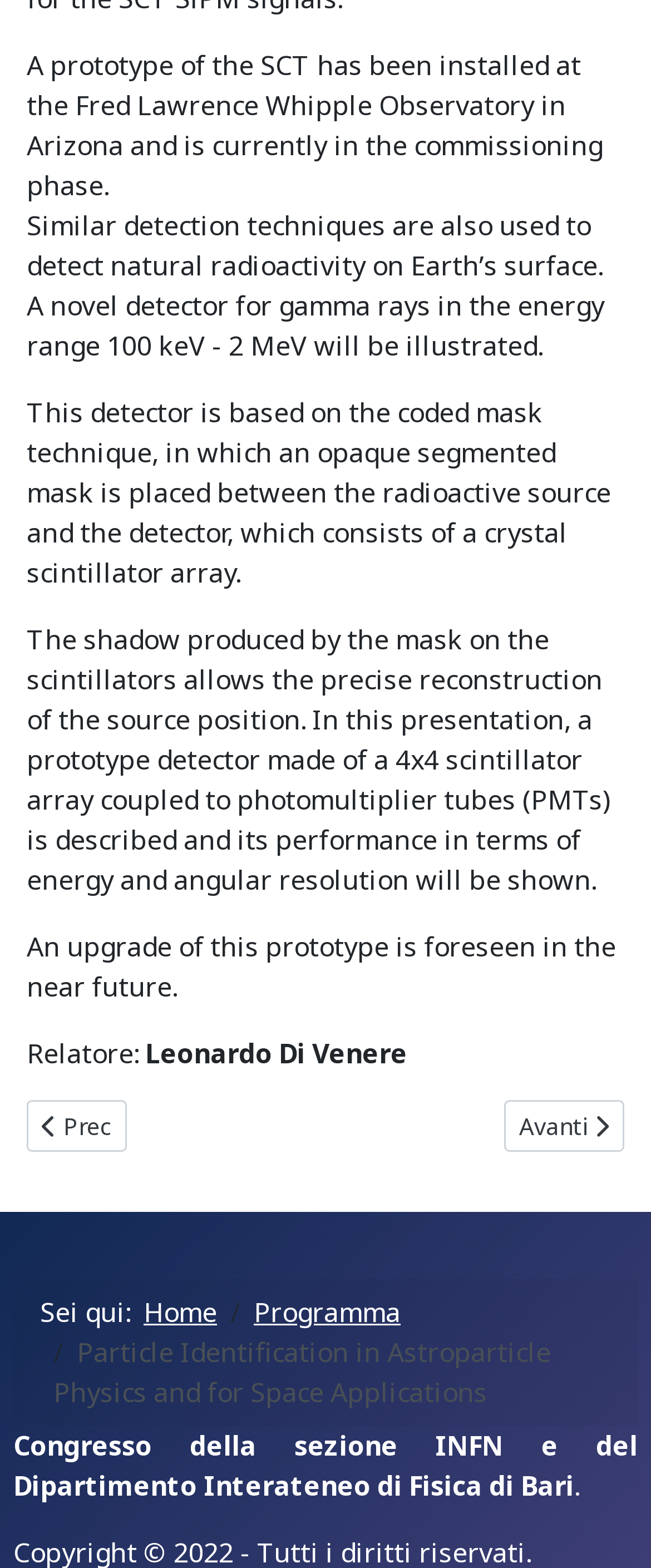Bounding box coordinates are specified in the format (top-left x, top-left y, bottom-right x, bottom-right y). All values are floating point numbers bounded between 0 and 1. Please provide the bounding box coordinate of the region this sentence describes: Programma

[0.39, 0.825, 0.615, 0.848]